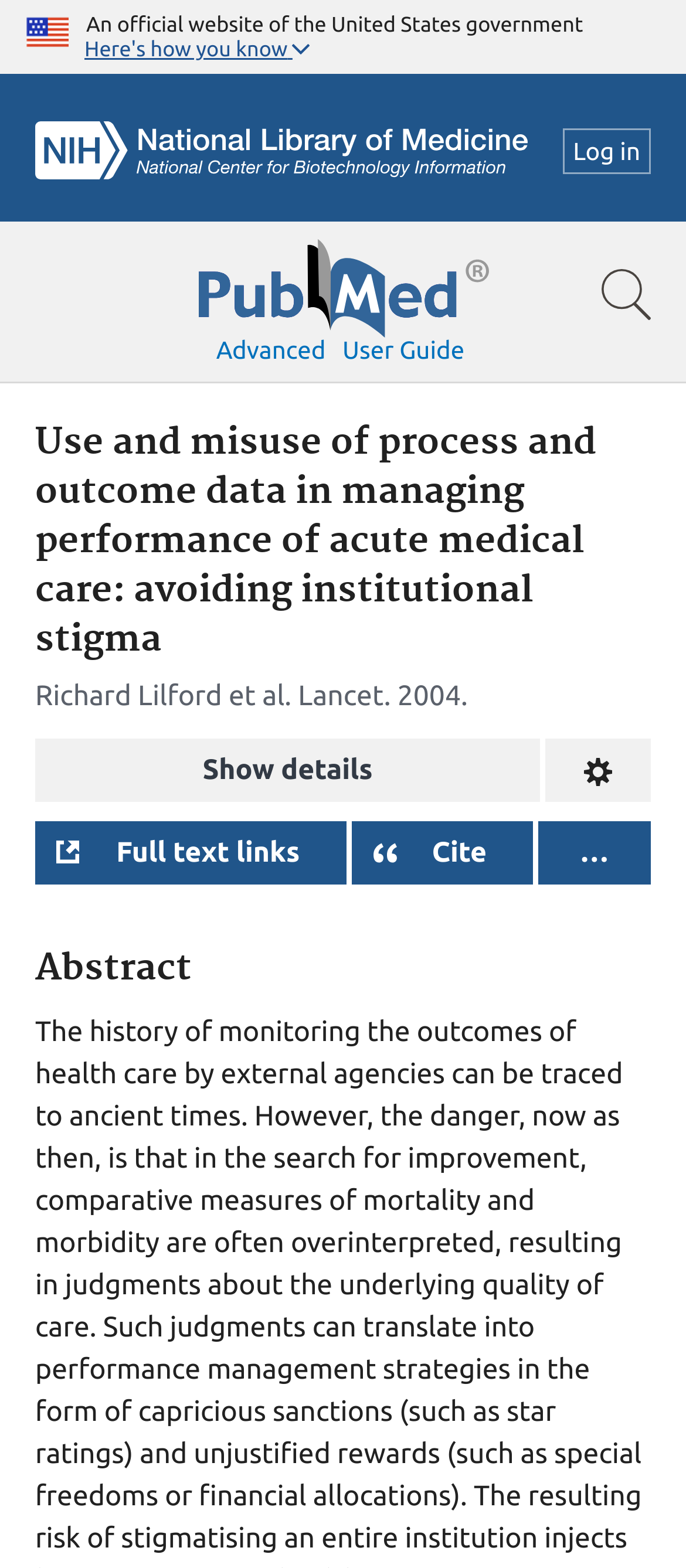Please locate the clickable area by providing the bounding box coordinates to follow this instruction: "Show advanced search options".

[0.315, 0.214, 0.475, 0.232]